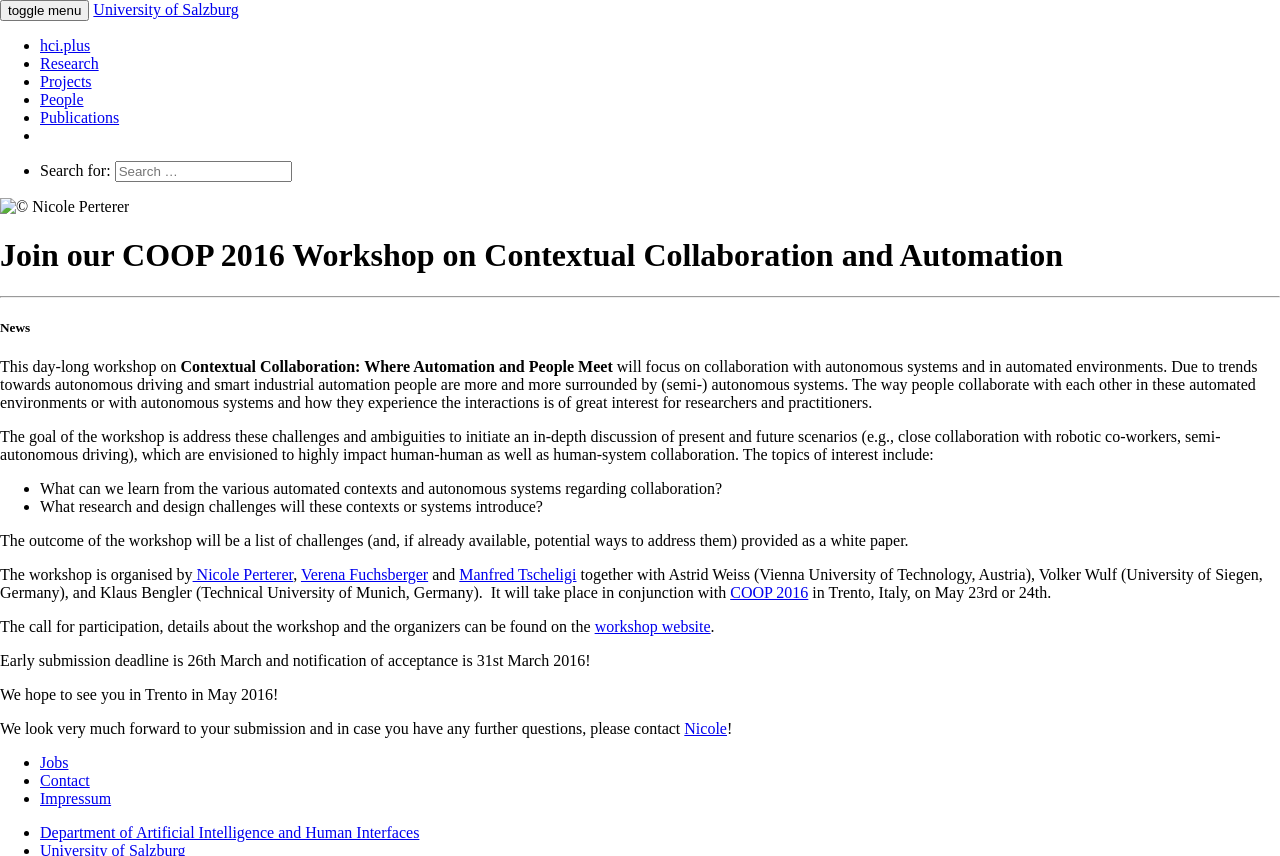What is the deadline for early submission?
Based on the image, provide a one-word or brief-phrase response.

26th March